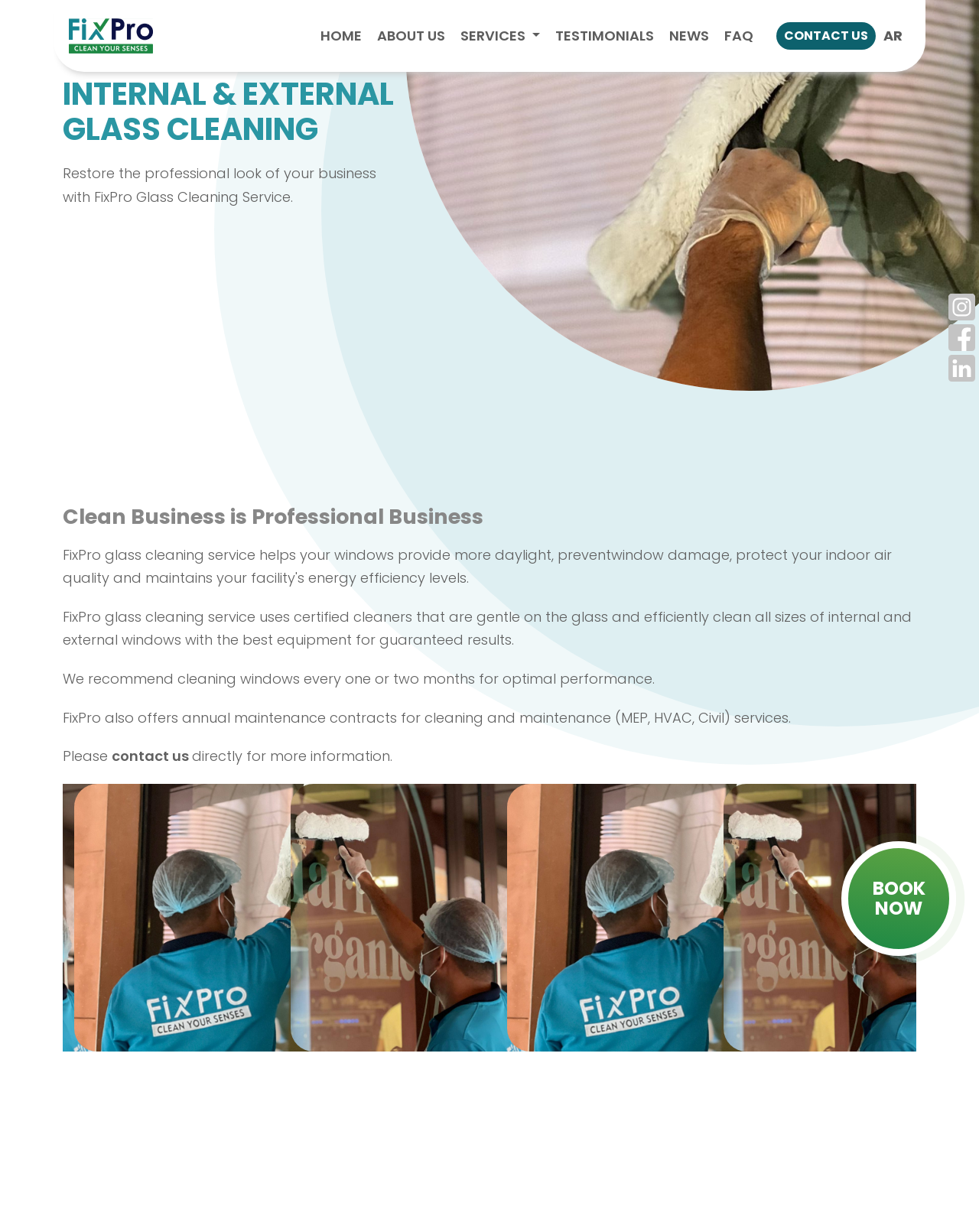Determine the bounding box coordinates for the region that must be clicked to execute the following instruction: "Go to the HOME page".

[0.32, 0.014, 0.378, 0.044]